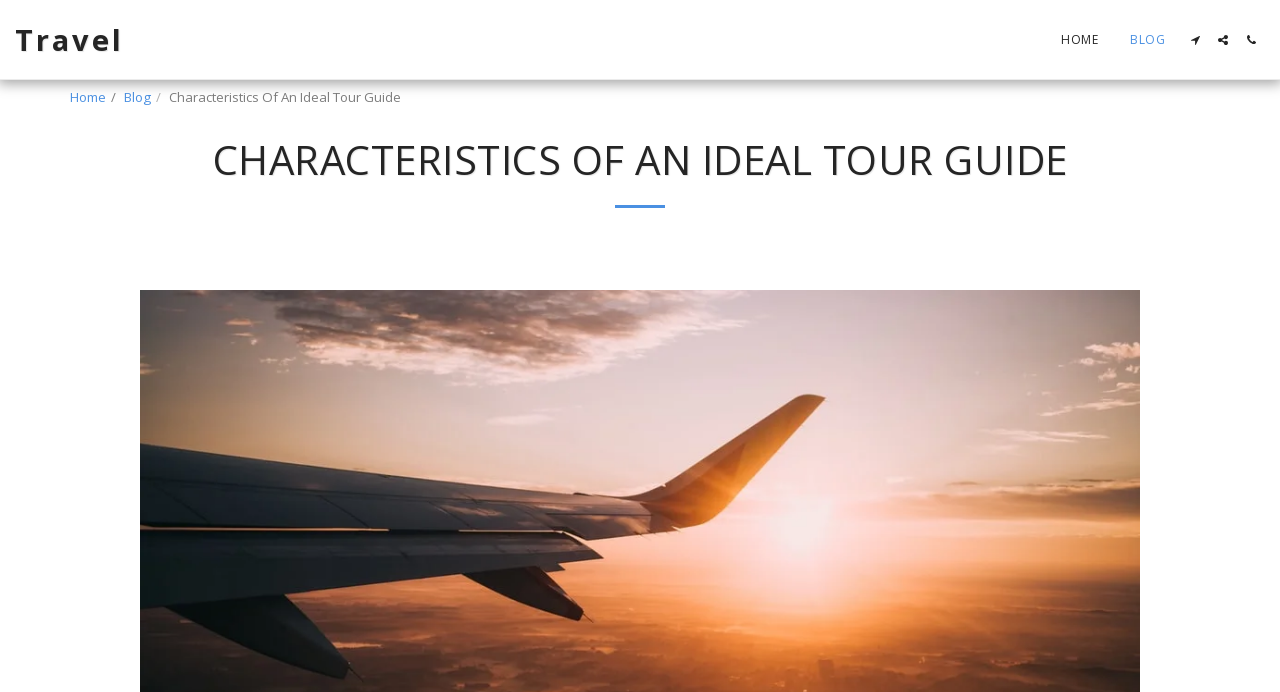Determine the main heading of the webpage and generate its text.

CHARACTERISTICS OF AN IDEAL TOUR GUIDE